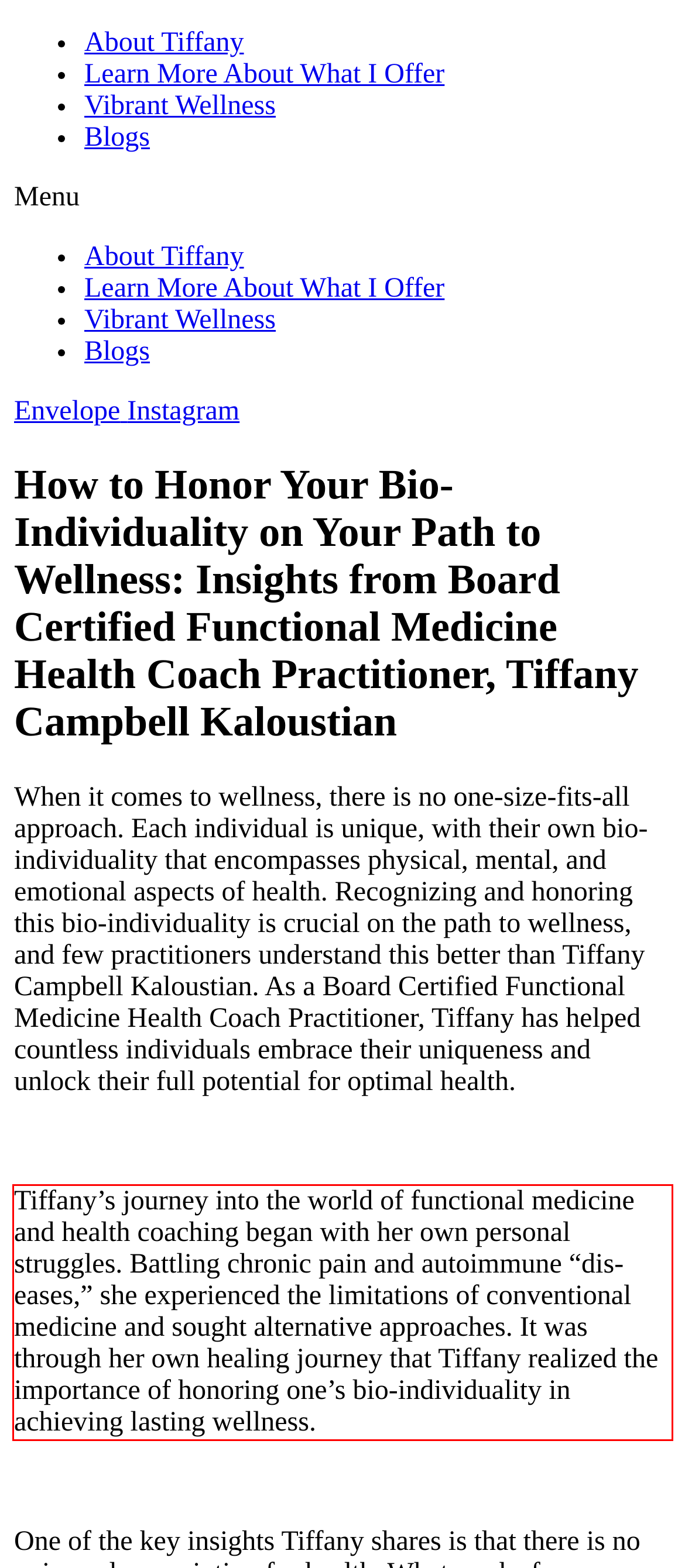Please perform OCR on the UI element surrounded by the red bounding box in the given webpage screenshot and extract its text content.

Tiffany’s journey into the world of functional medicine and health coaching began with her own personal struggles. Battling chronic pain and autoimmune “dis-eases,” she experienced the limitations of conventional medicine and sought alternative approaches. It was through her own healing journey that Tiffany realized the importance of honoring one’s bio-individuality in achieving lasting wellness.